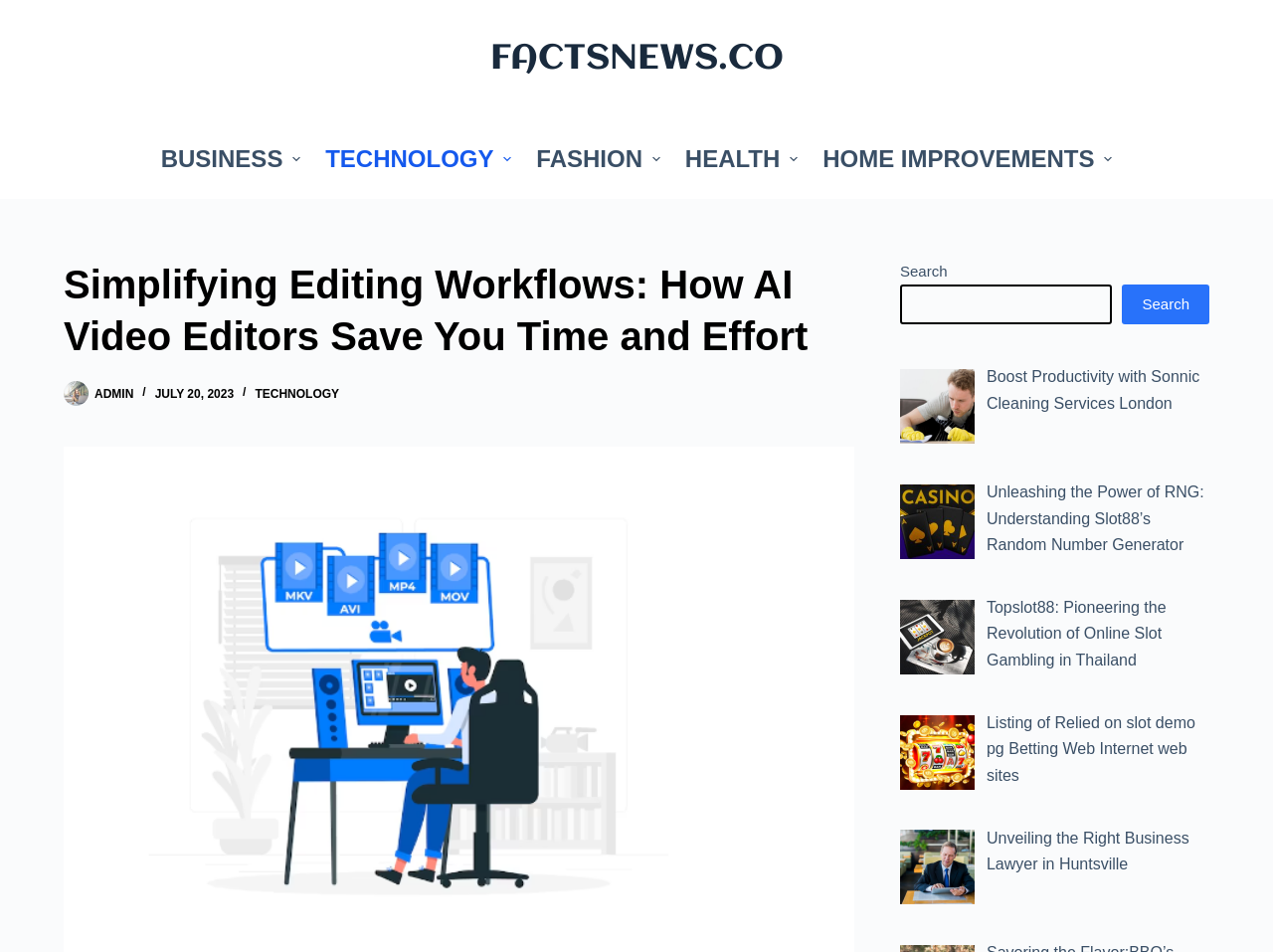Identify the bounding box coordinates necessary to click and complete the given instruction: "Visit the 'FACTSNEWS.CO' website".

[0.385, 0.042, 0.615, 0.082]